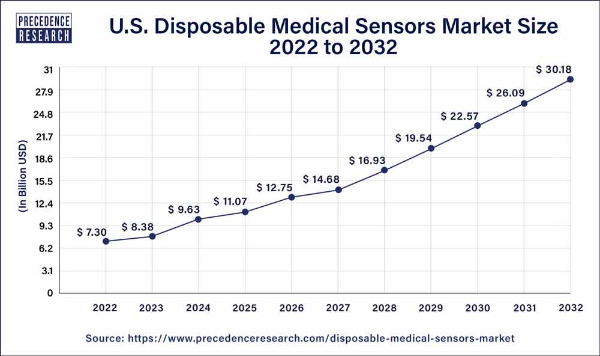Describe all the aspects of the image extensively.

The image illustrates the projected growth of the U.S. disposable medical sensors market size from 2022 to 2032, as detailed in a line graph. The Y-axis represents the market size in billions of USD, ranging from 0 to 31, while the X-axis marks the years from 2022 to 2032. Each data point connected by the line highlights annual market valuations, starting at approximately $7.30 billion in 2022 and increasing steadily to an estimated $30.18 billion by 2032. Notably, there are significant jumps in market size throughout the years, reflecting a compound annual growth rate (CAGR) of 15.30% over this period. The graph is sourced from Precedence Research, emphasizing its authority in providing insights into market trends and forecasts.